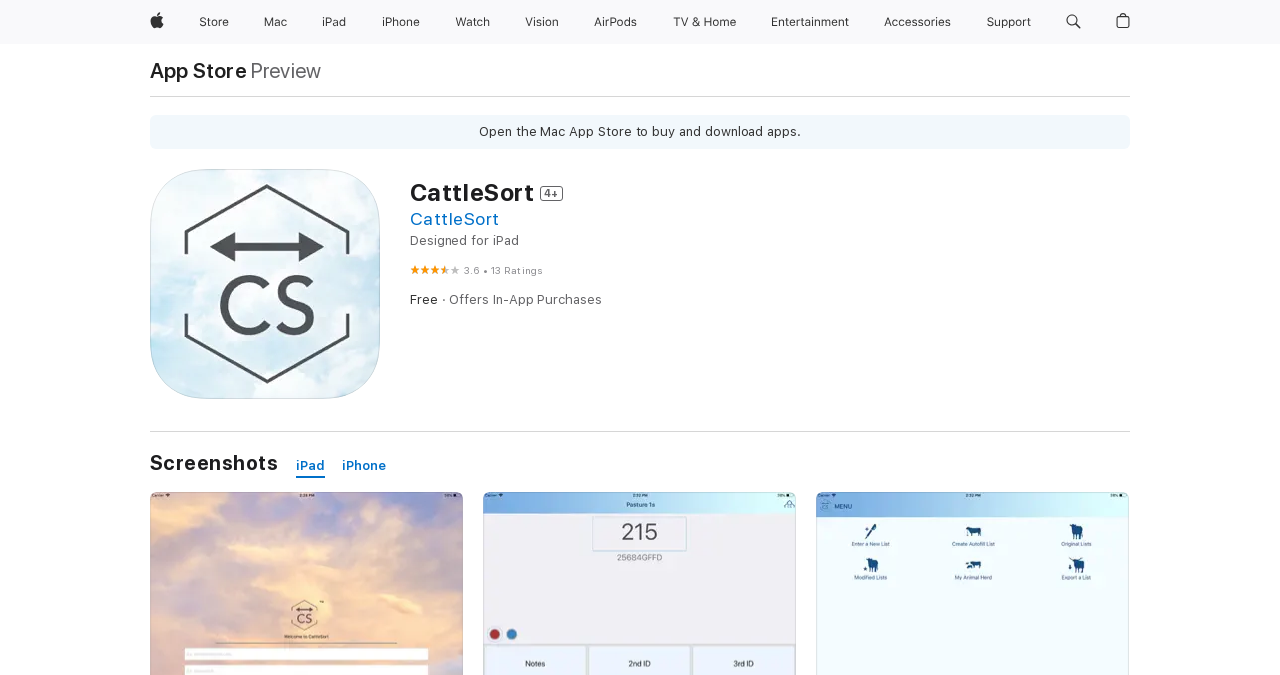What is the price of CattleSort?
Provide a detailed answer to the question, using the image to inform your response.

The price of CattleSort can be found in the section below the app's name, where it says 'Free' and also mentions 'Offers In-App Purchases'.